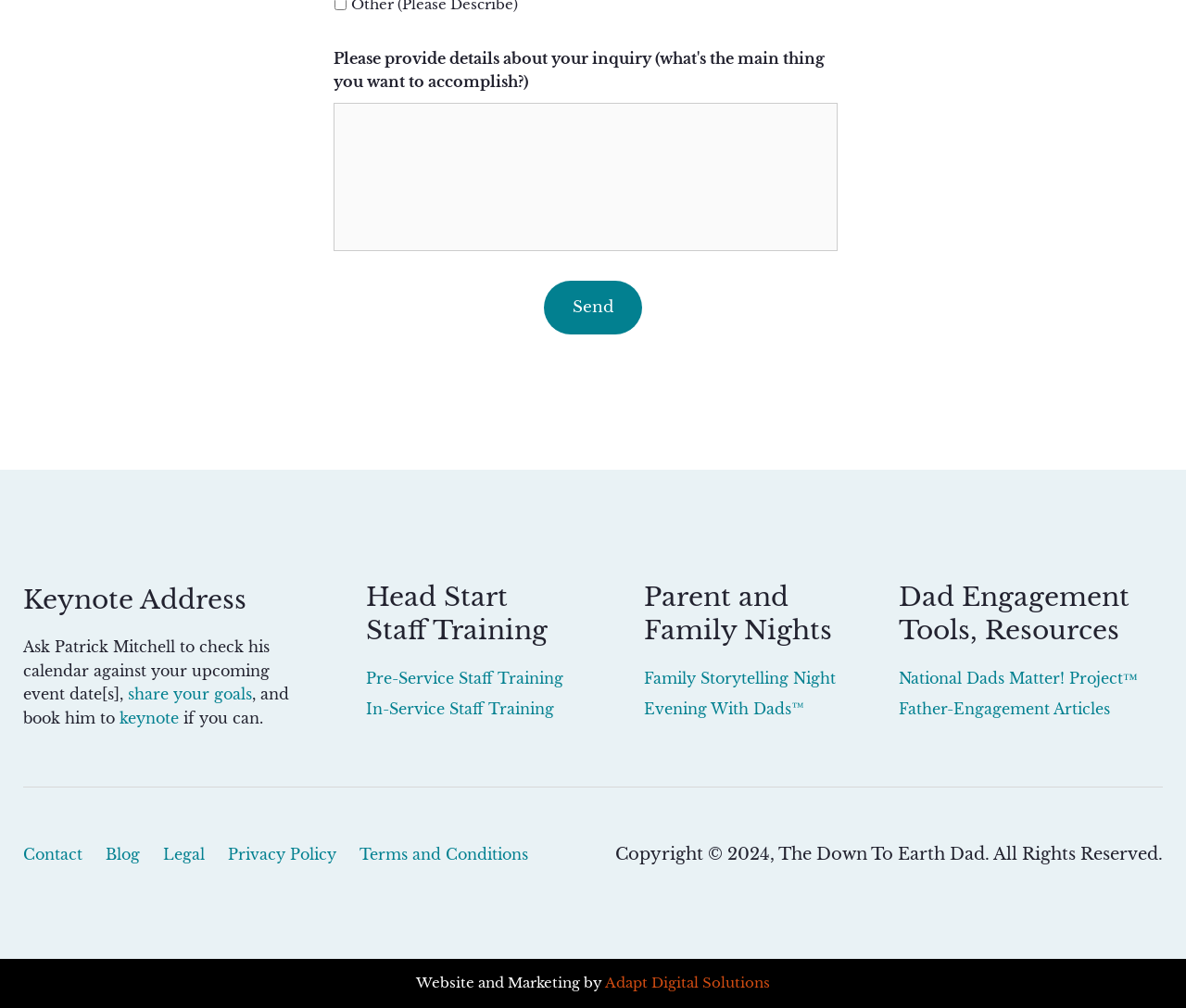Please locate the UI element described by "National Dads Matter! Project™" and provide its bounding box coordinates.

[0.758, 0.661, 0.964, 0.685]